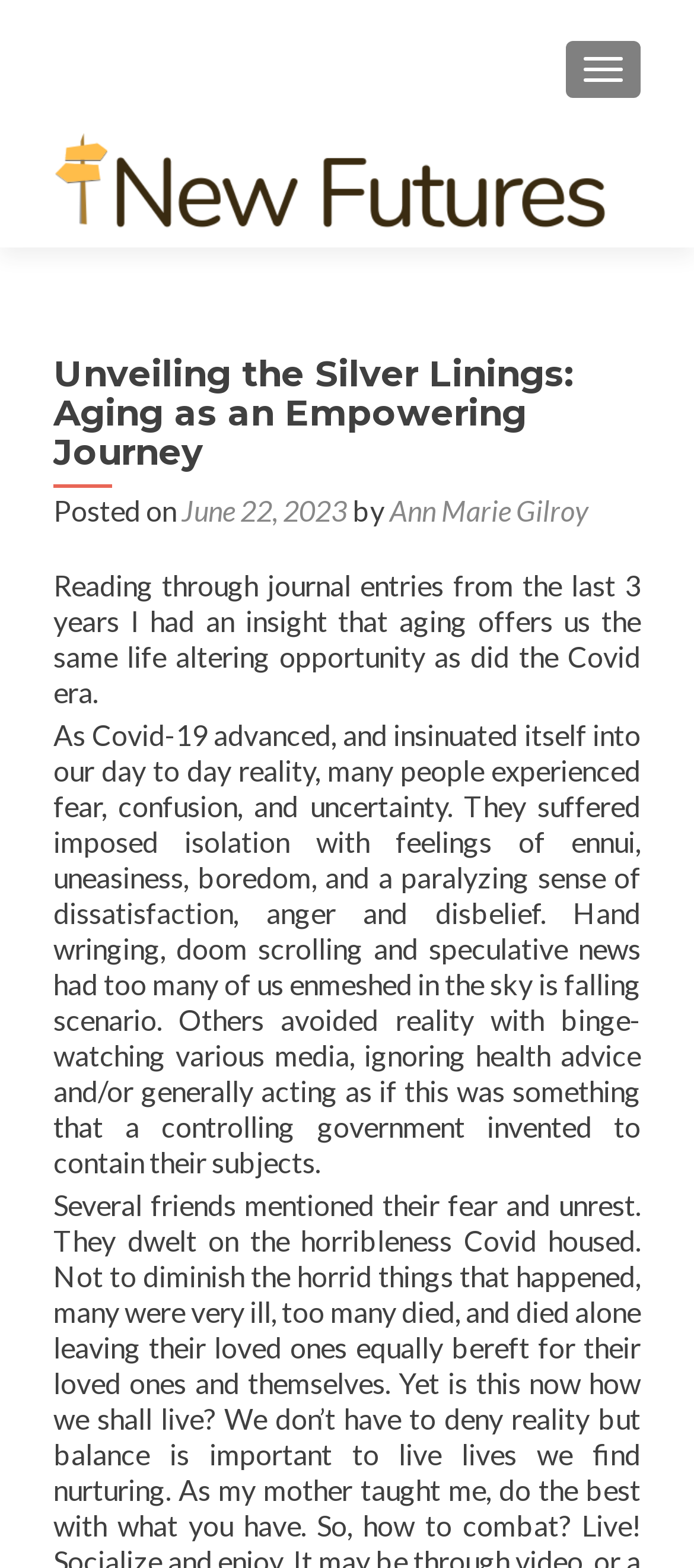Give a short answer to this question using one word or a phrase:
What is the name of the author of the article?

Ann Marie Gilroy